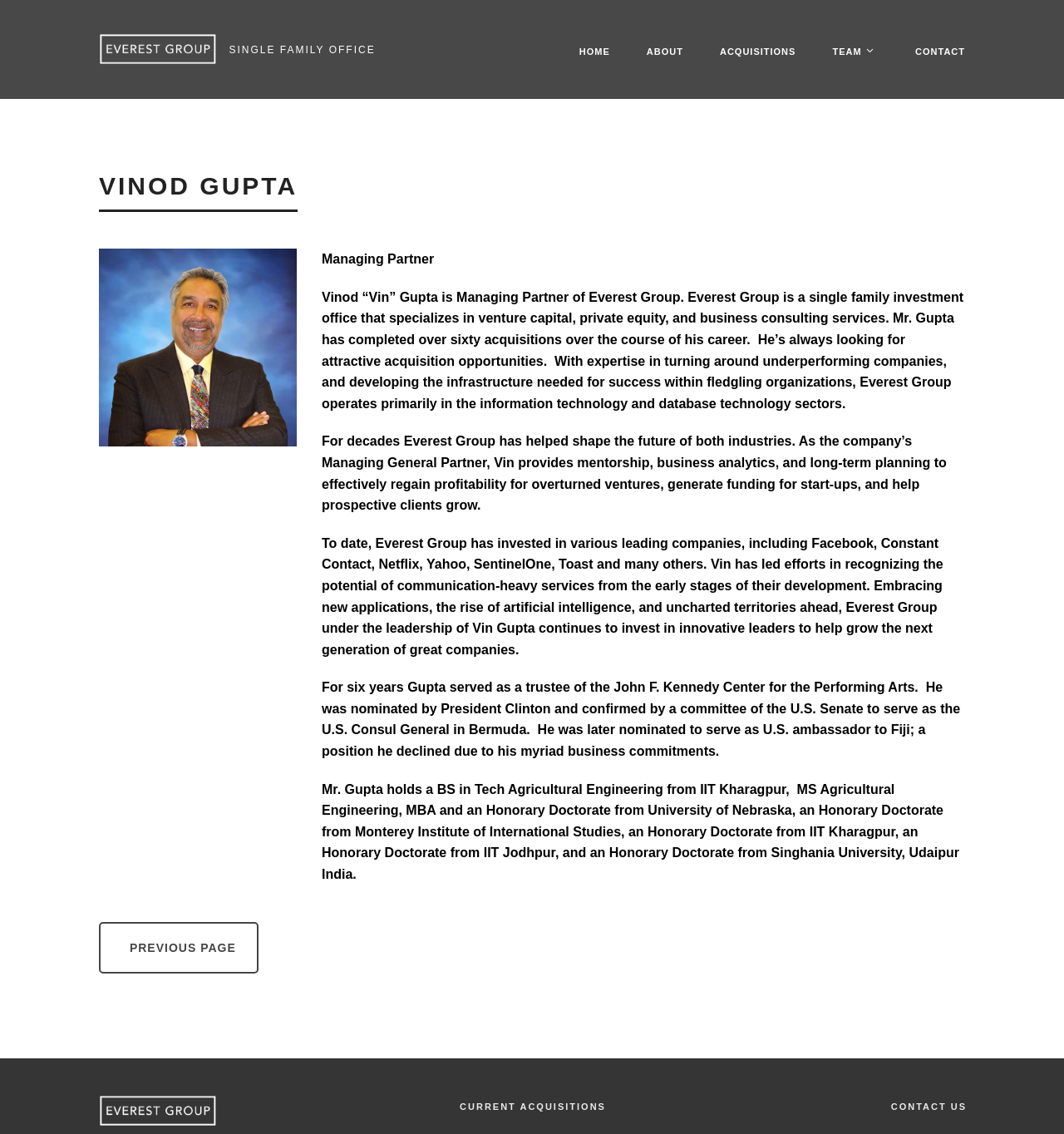Pinpoint the bounding box coordinates of the clickable element to carry out the following instruction: "View Vinod Gupta's profile."

[0.093, 0.149, 0.28, 0.187]